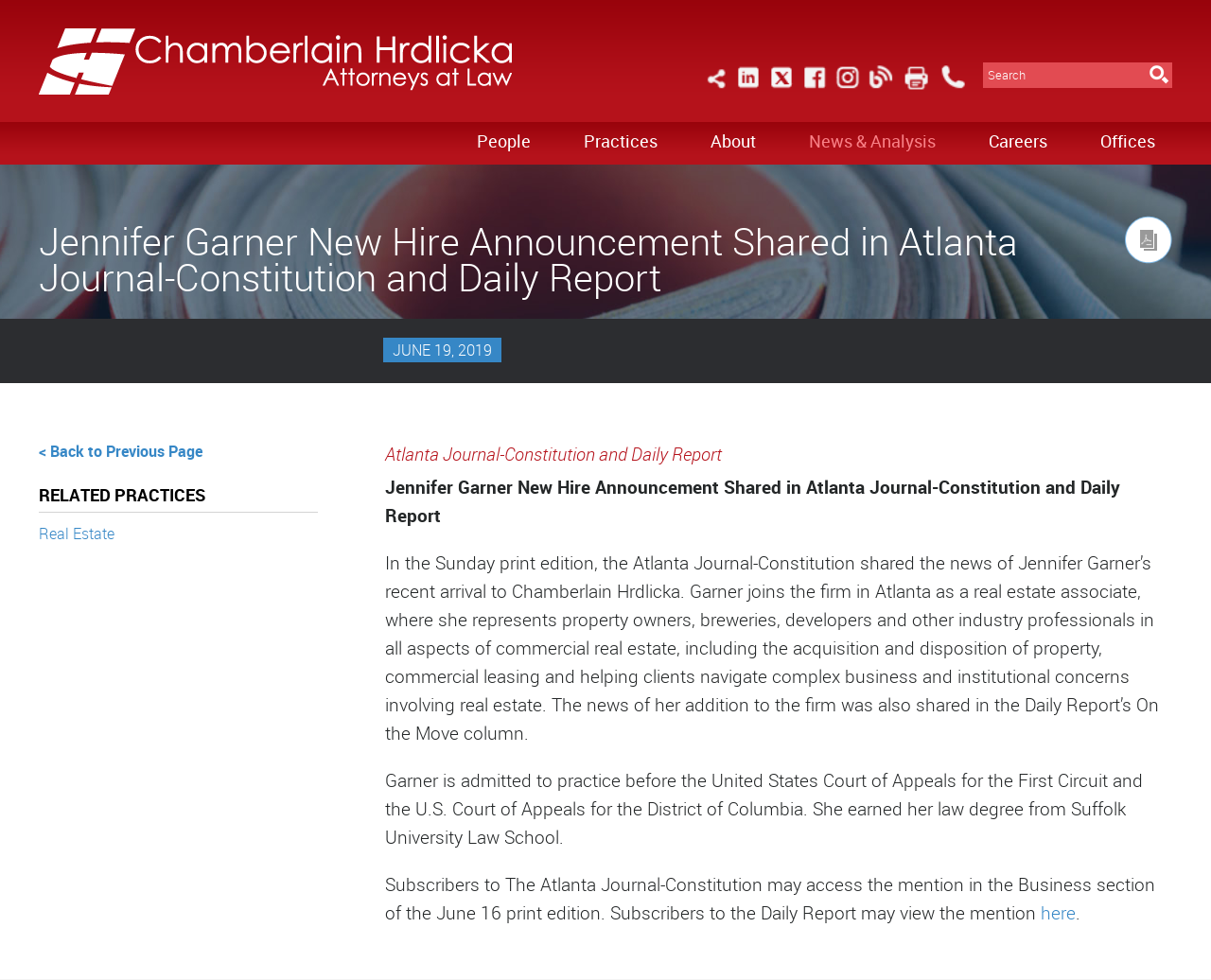Please find the bounding box coordinates of the clickable region needed to complete the following instruction: "Print the page". The bounding box coordinates must consist of four float numbers between 0 and 1, i.e., [left, top, right, bottom].

[0.739, 0.084, 0.77, 0.097]